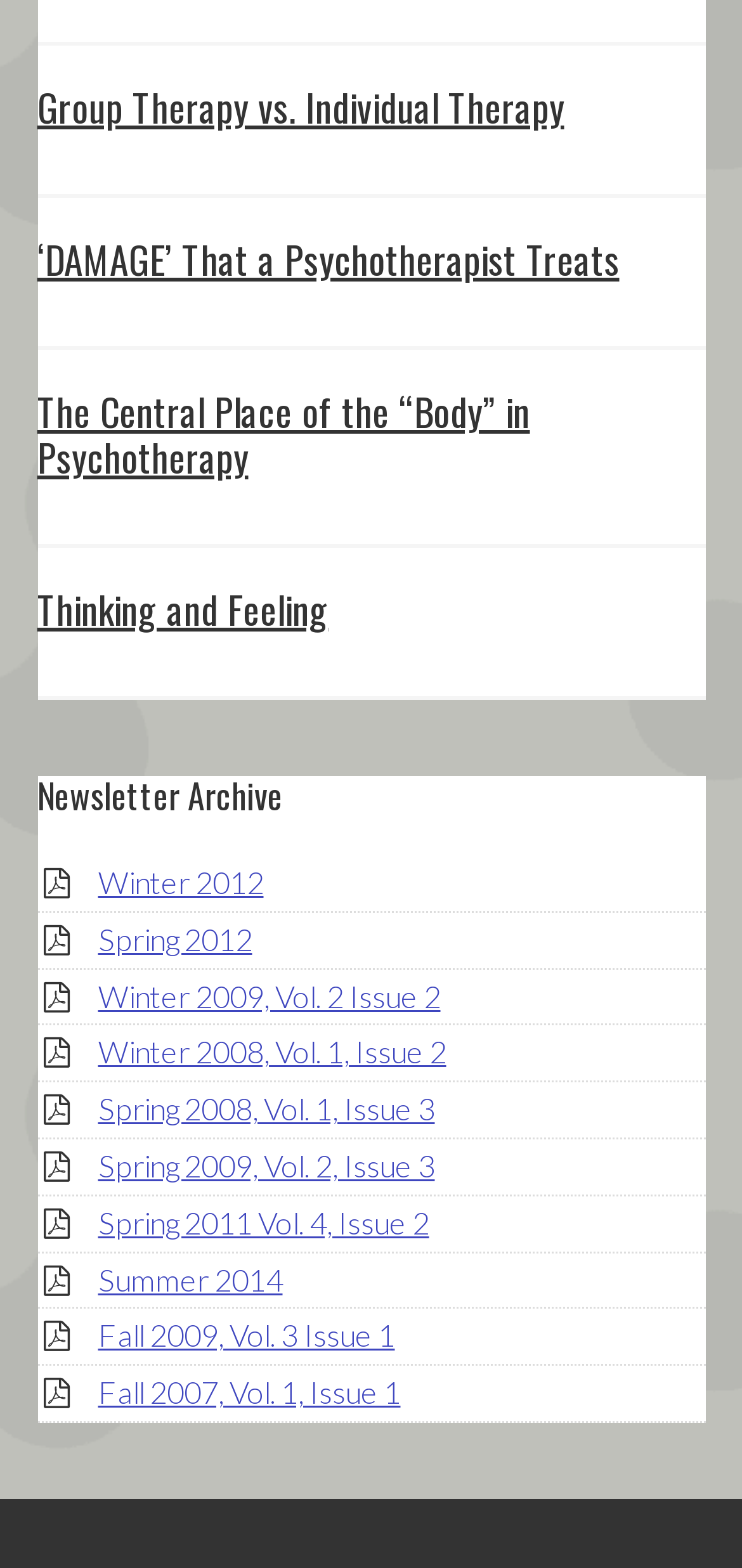Identify the bounding box coordinates for the element you need to click to achieve the following task: "Visit the MusicOTFuture homepage". The coordinates must be four float values ranging from 0 to 1, formatted as [left, top, right, bottom].

None